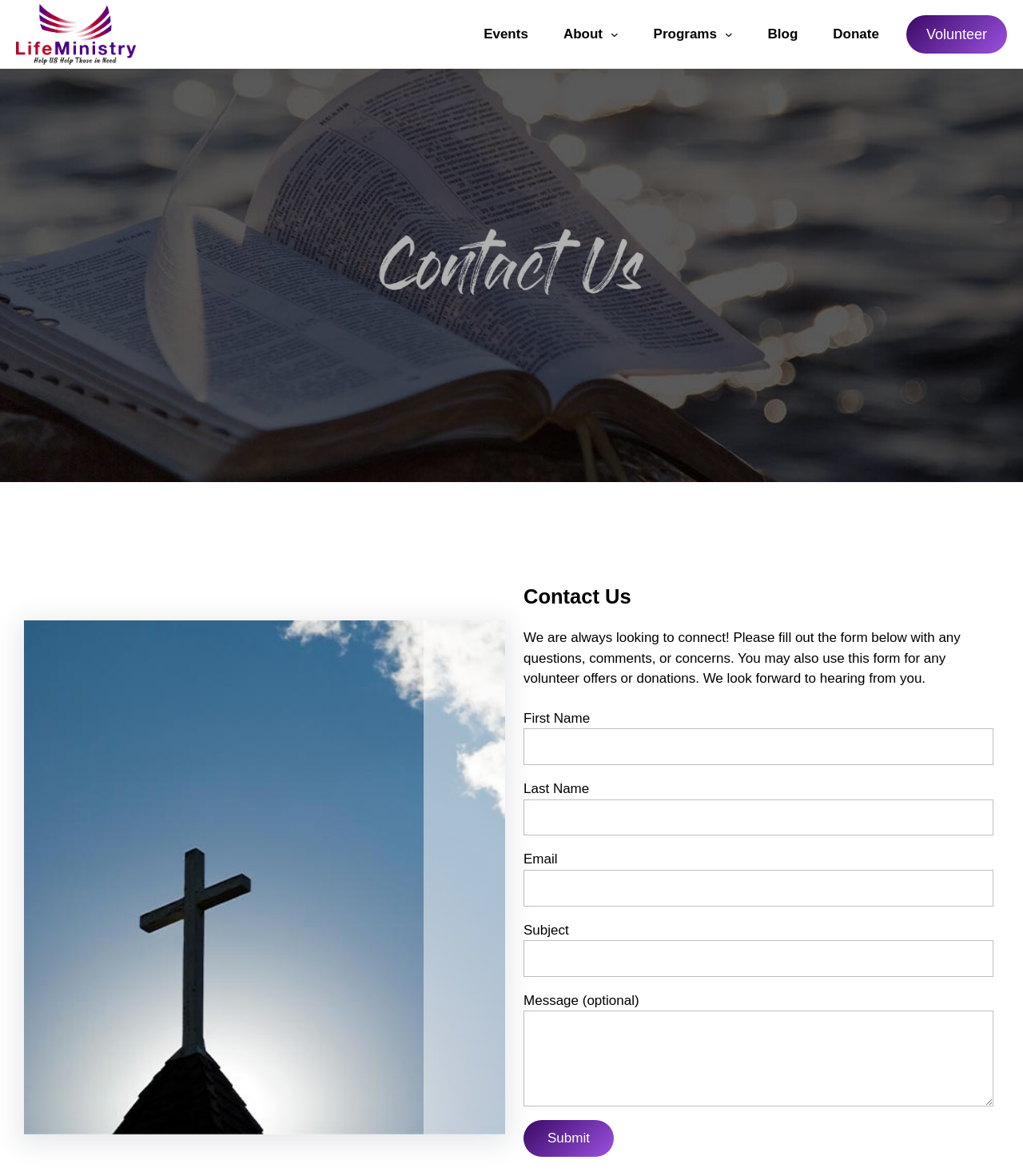What is the text of the button at the bottom of the contact form?
Using the picture, provide a one-word or short phrase answer.

Submit